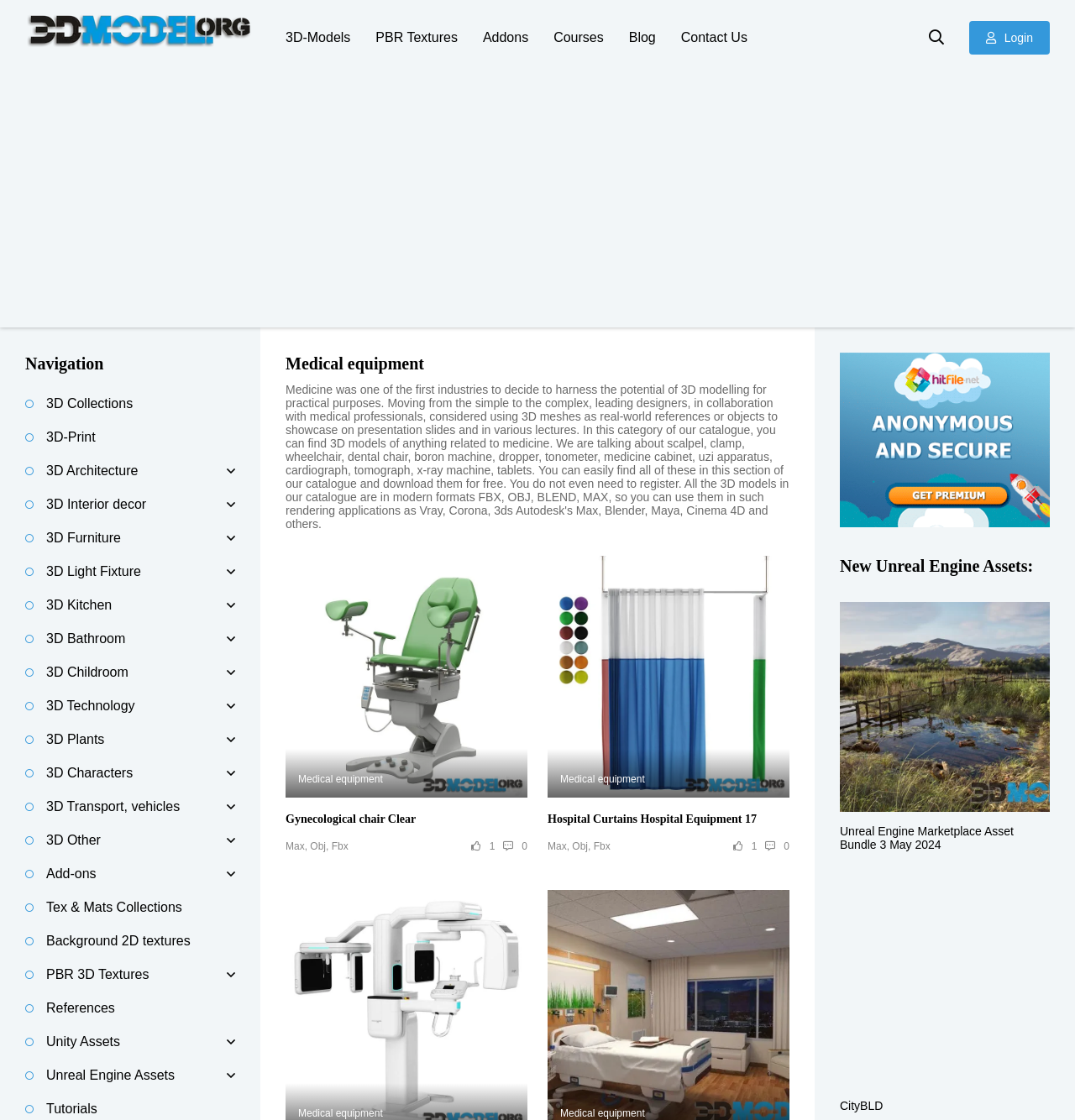Provide the bounding box coordinates of the UI element this sentence describes: "Social Media".

None